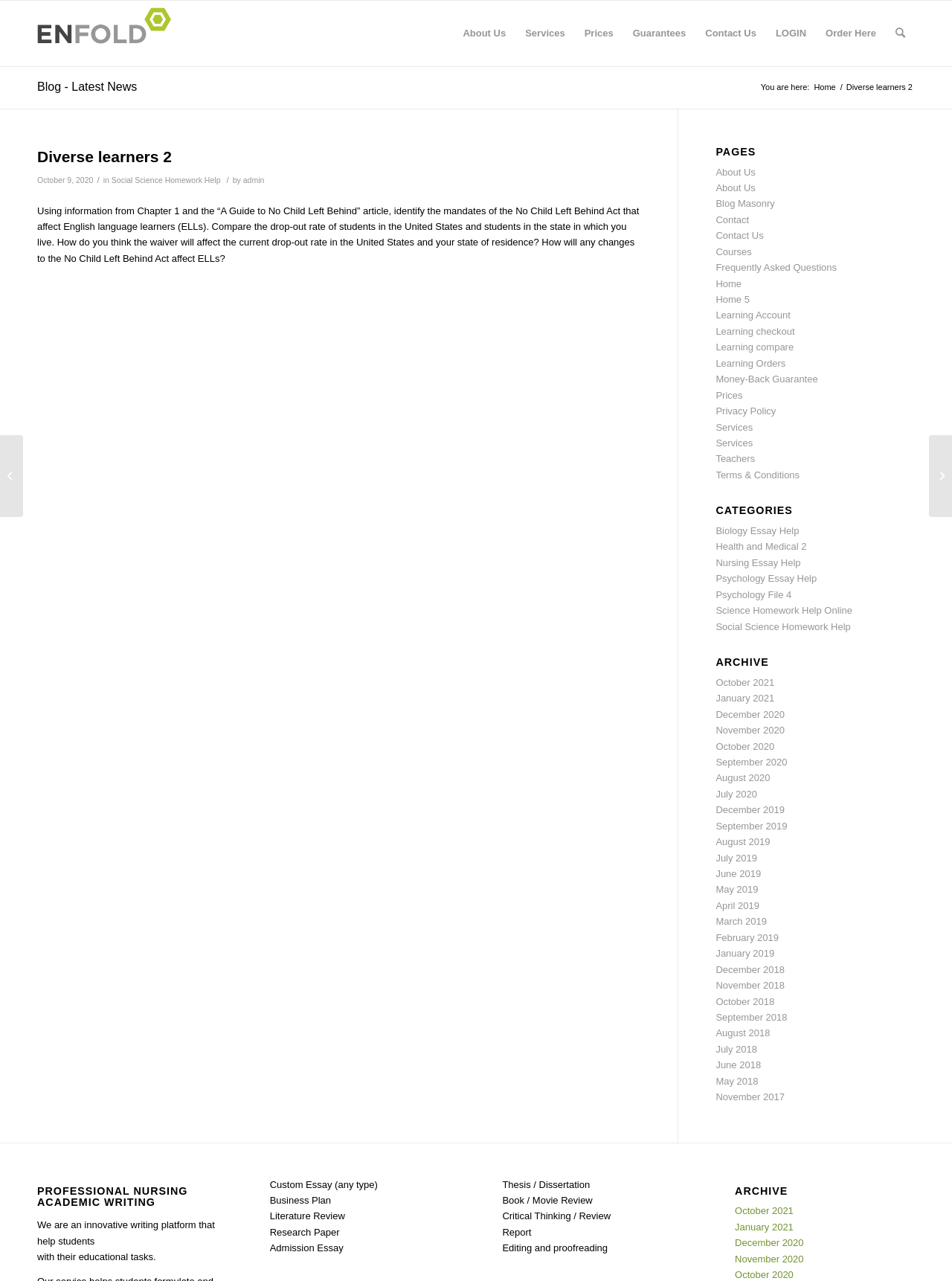Refer to the element description Services and identify the corresponding bounding box in the screenshot. Format the coordinates as (top-left x, top-left y, bottom-right x, bottom-right y) with values in the range of 0 to 1.

[0.752, 0.329, 0.791, 0.338]